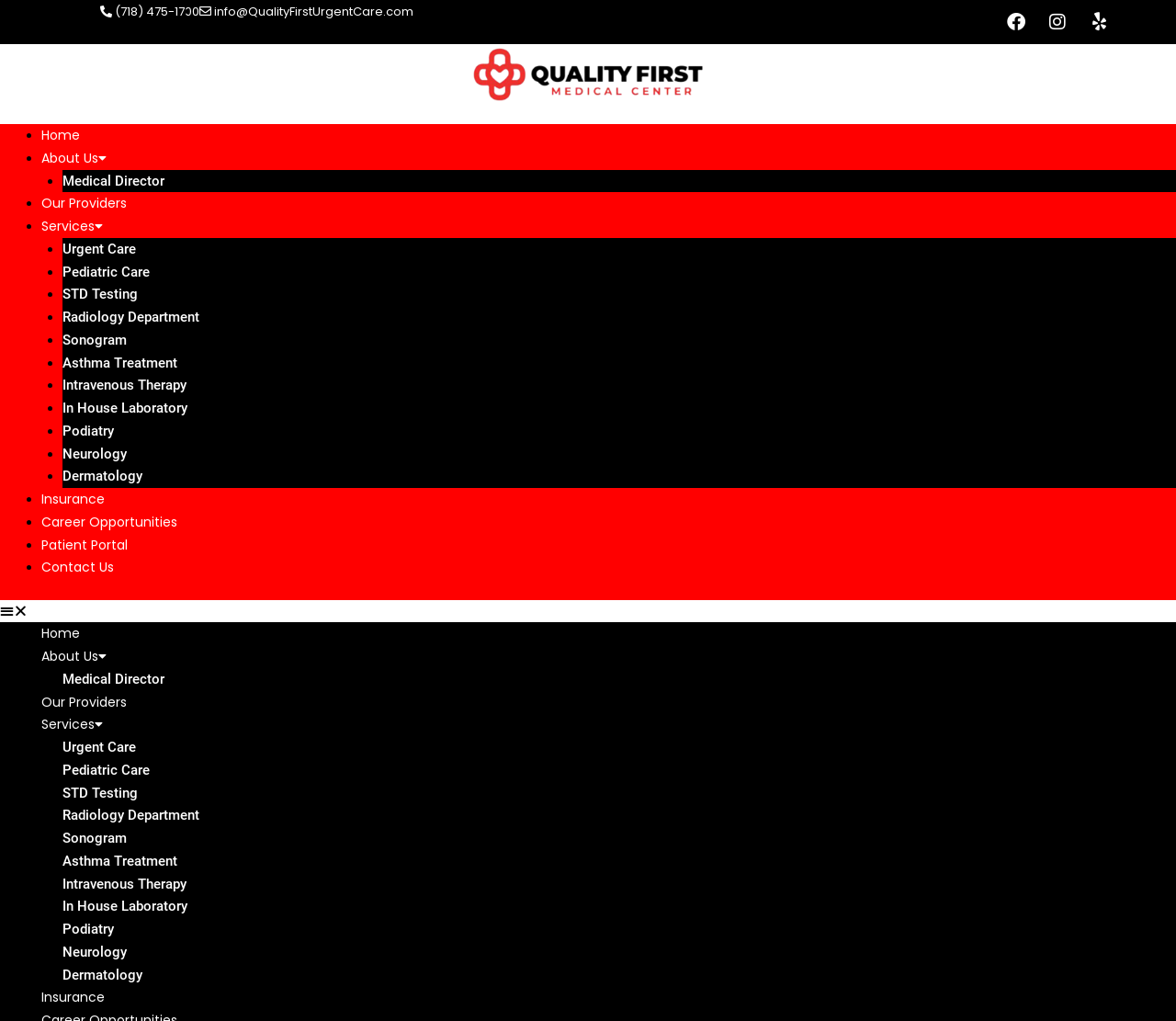Please identify the bounding box coordinates of the element's region that should be clicked to execute the following instruction: "Go to Home page". The bounding box coordinates must be four float numbers between 0 and 1, i.e., [left, top, right, bottom].

[0.035, 0.123, 0.068, 0.141]